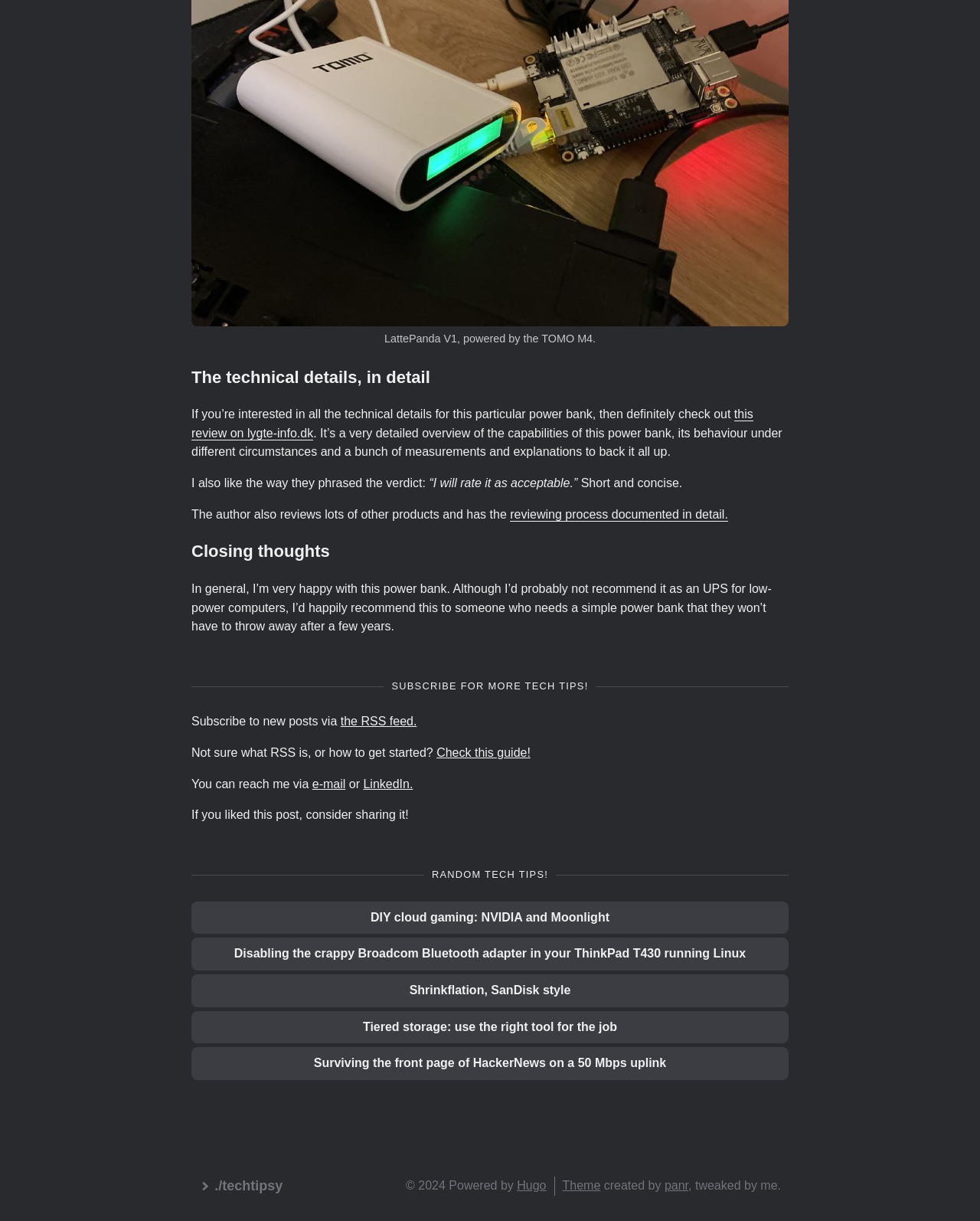Answer this question in one word or a short phrase: What is the author's opinion on the power bank?

Happy with it